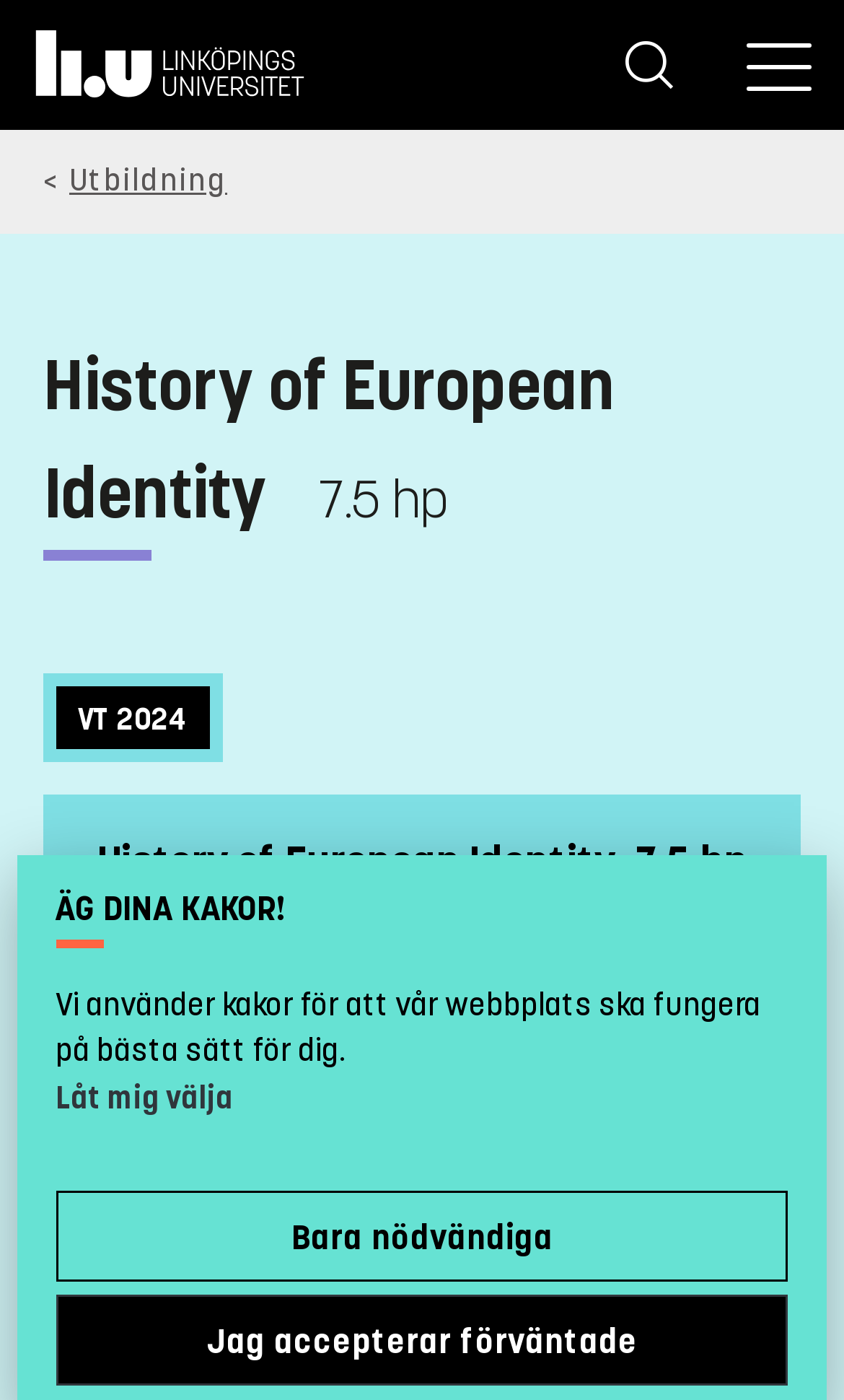Find the bounding box coordinates of the element to click in order to complete this instruction: "View course details". The bounding box coordinates must be four float numbers between 0 and 1, denoted as [left, top, right, bottom].

[0.051, 0.592, 0.949, 0.64]